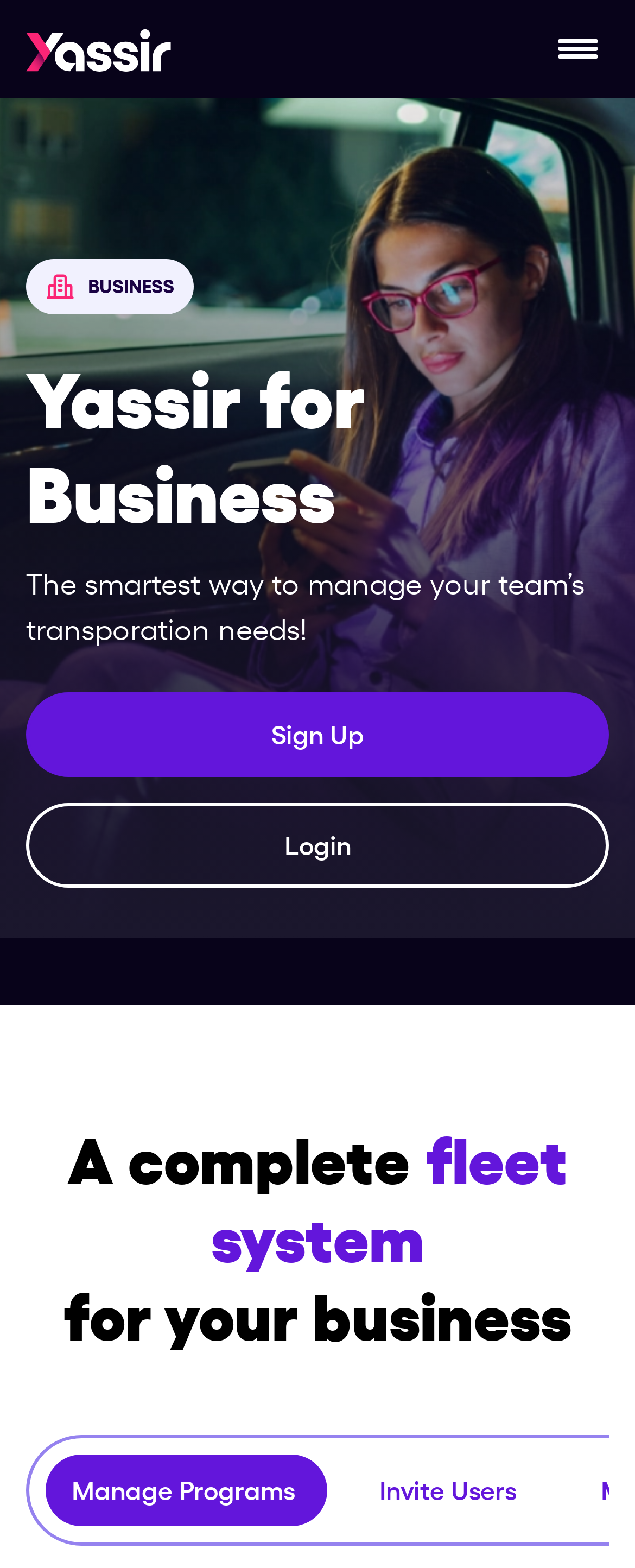Answer the question using only one word or a concise phrase: What is the function of the 'Manage Programs' button?

To manage business programs